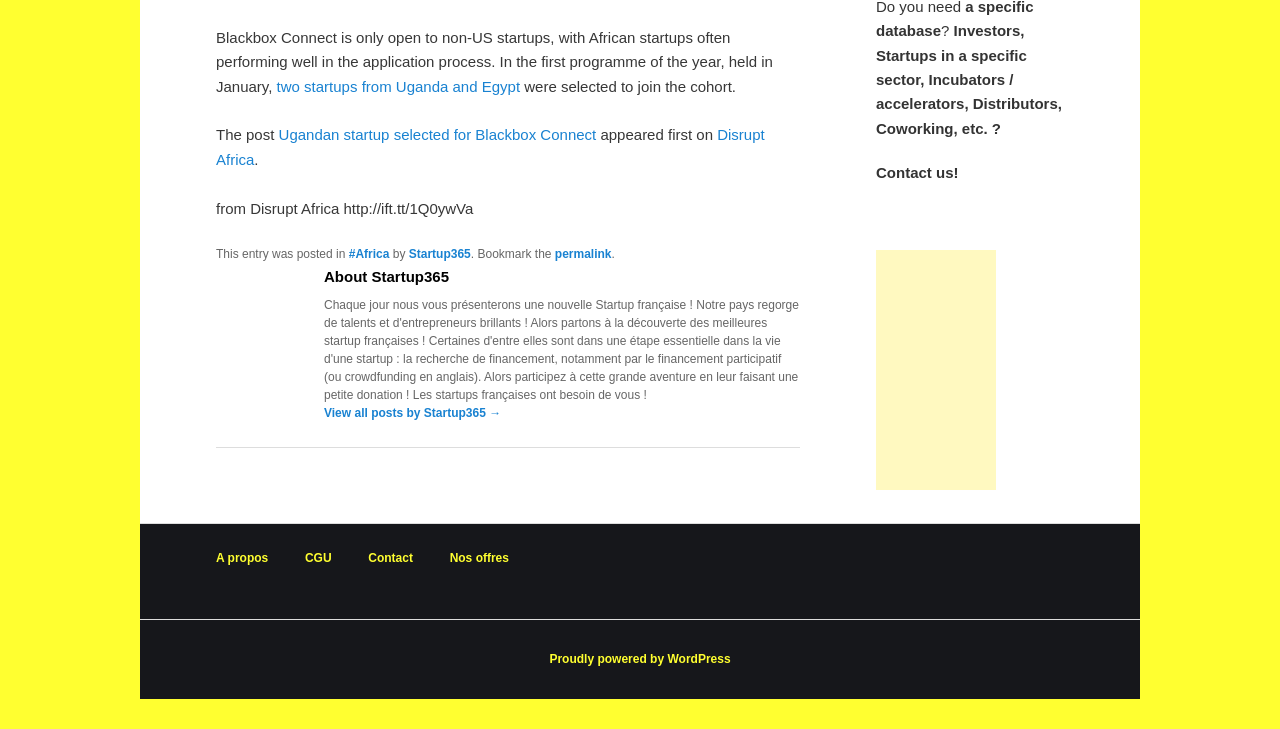Identify the bounding box coordinates of the element that should be clicked to fulfill this task: "Learn about Disrupt Africa". The coordinates should be provided as four float numbers between 0 and 1, i.e., [left, top, right, bottom].

[0.169, 0.173, 0.597, 0.23]